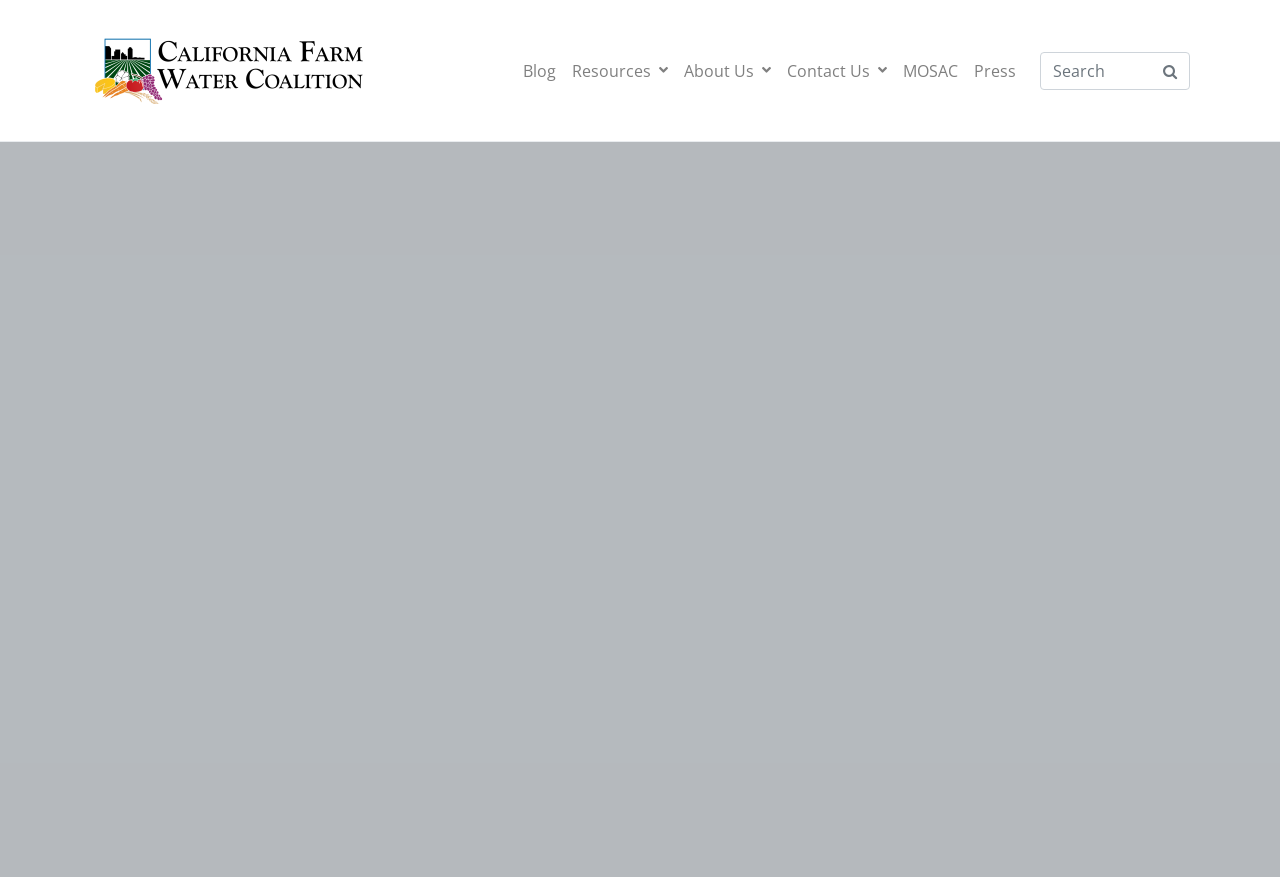Extract the bounding box coordinates of the UI element described: "name="s" placeholder="Search"". Provide the coordinates in the format [left, top, right, bottom] with values ranging from 0 to 1.

[0.812, 0.059, 0.93, 0.102]